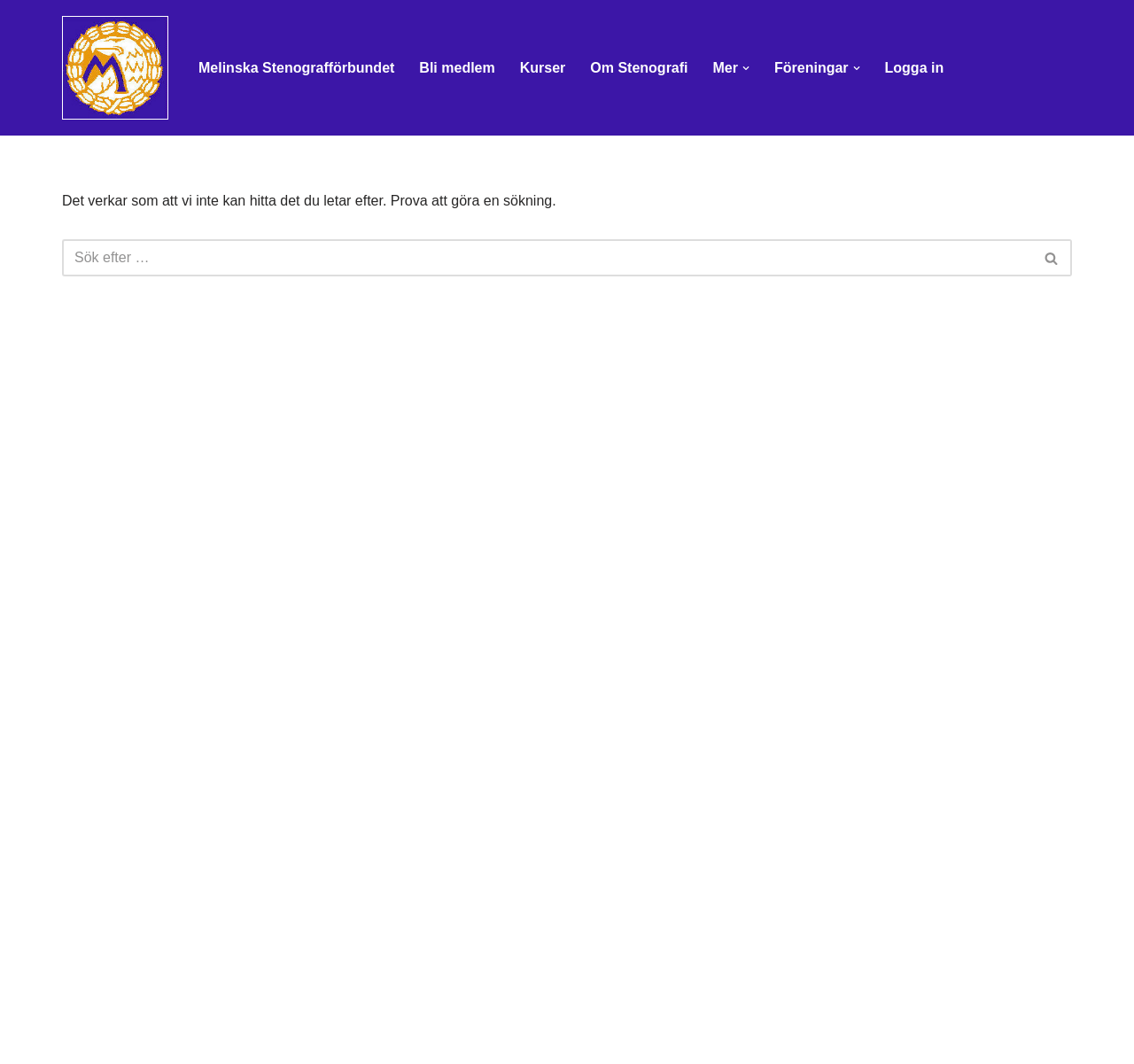Please specify the bounding box coordinates for the clickable region that will help you carry out the instruction: "Click on the 'SHARE' button".

None